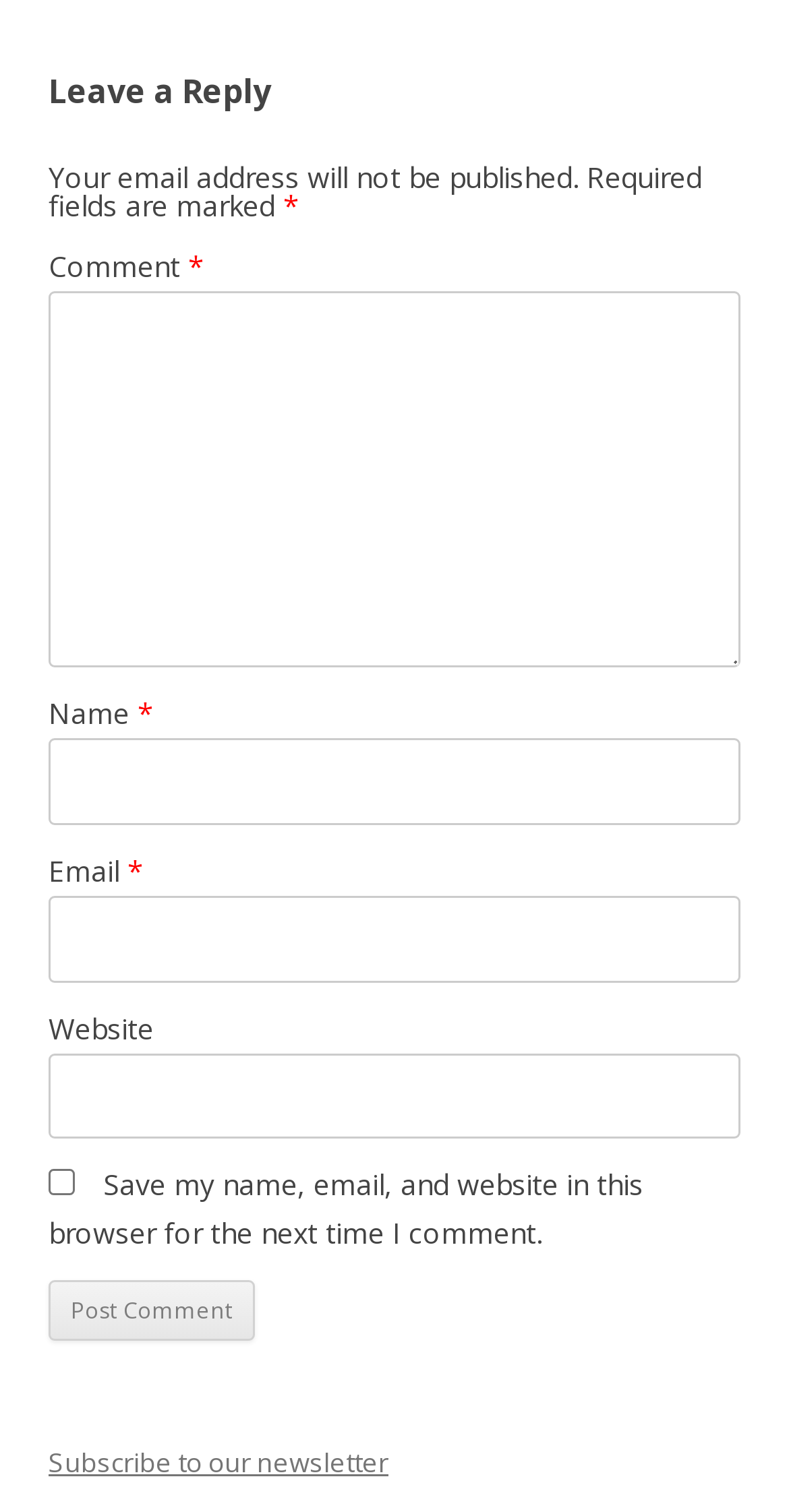Show the bounding box coordinates for the element that needs to be clicked to execute the following instruction: "Subscribe to the newsletter". Provide the coordinates in the form of four float numbers between 0 and 1, i.e., [left, top, right, bottom].

[0.062, 0.955, 0.492, 0.979]